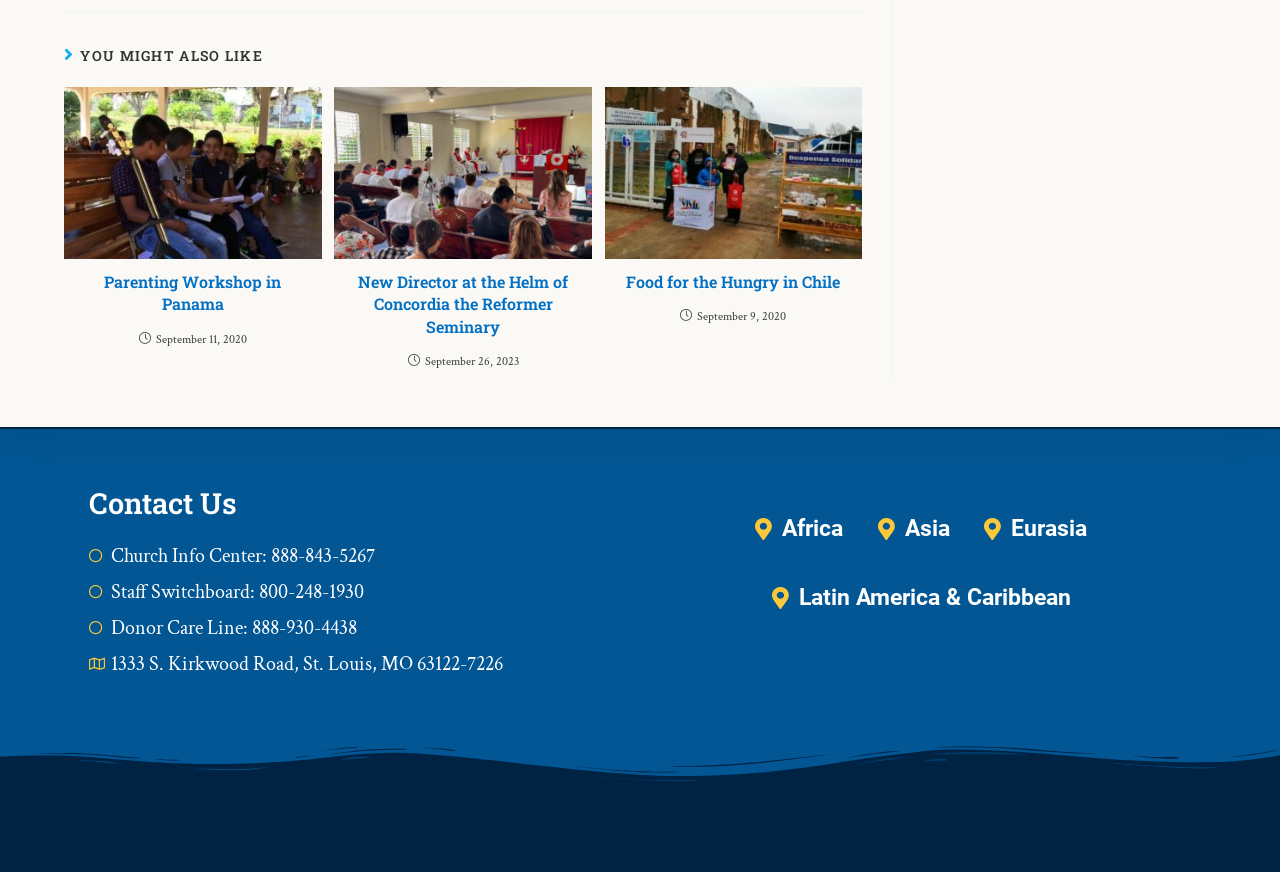Provide the bounding box coordinates for the UI element described in this sentence: "Parenting Workshop in Panama". The coordinates should be four float values between 0 and 1, i.e., [left, top, right, bottom].

[0.059, 0.311, 0.242, 0.362]